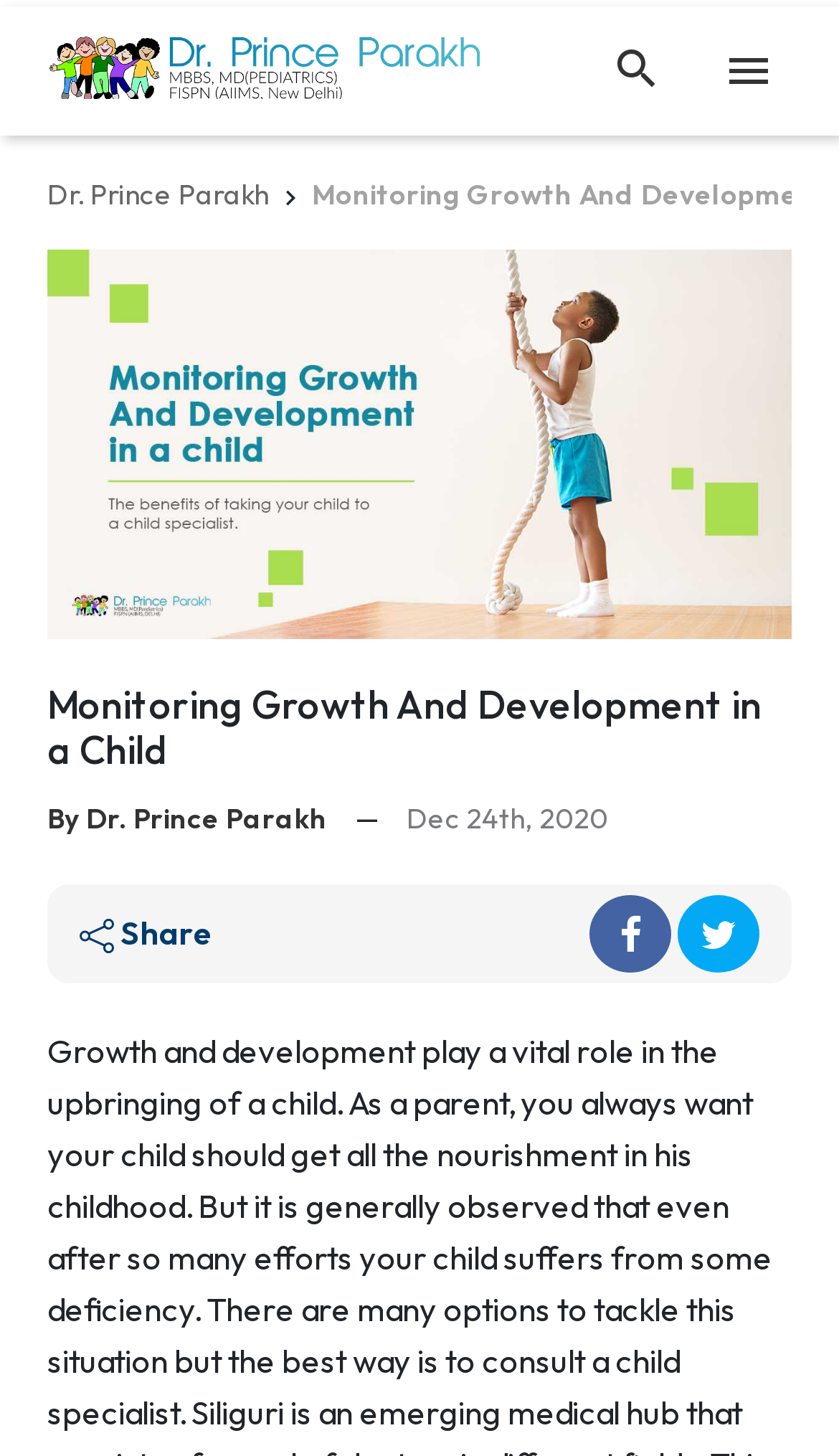What is the purpose of the website?
Kindly offer a detailed explanation using the data available in the image.

I inferred the purpose of the website by looking at the overall structure and content of the webpage, which suggests that it is a website for consulting a child specialist, and also considering the meta description which mentions 'Consult the Best Child Specialist in Siliguri'.